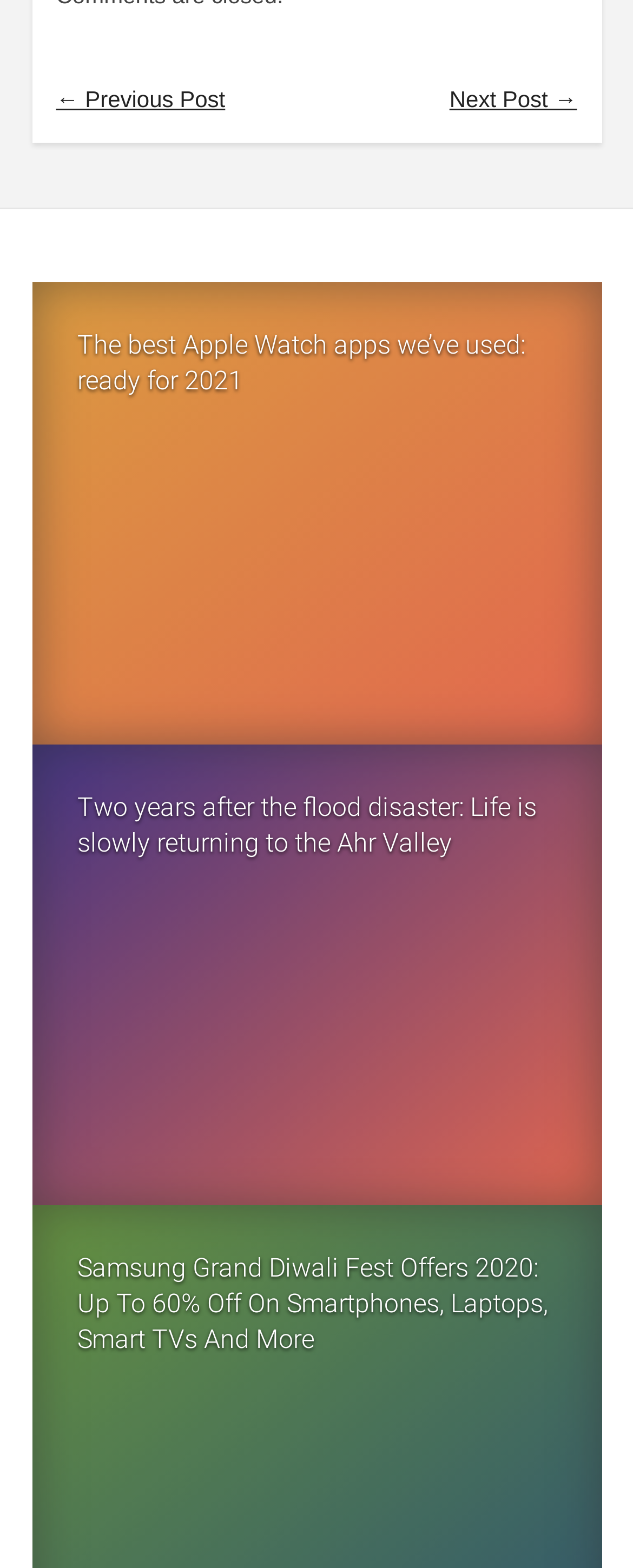What is the topic of the first article?
Based on the image, answer the question with a single word or brief phrase.

Apple Watch apps